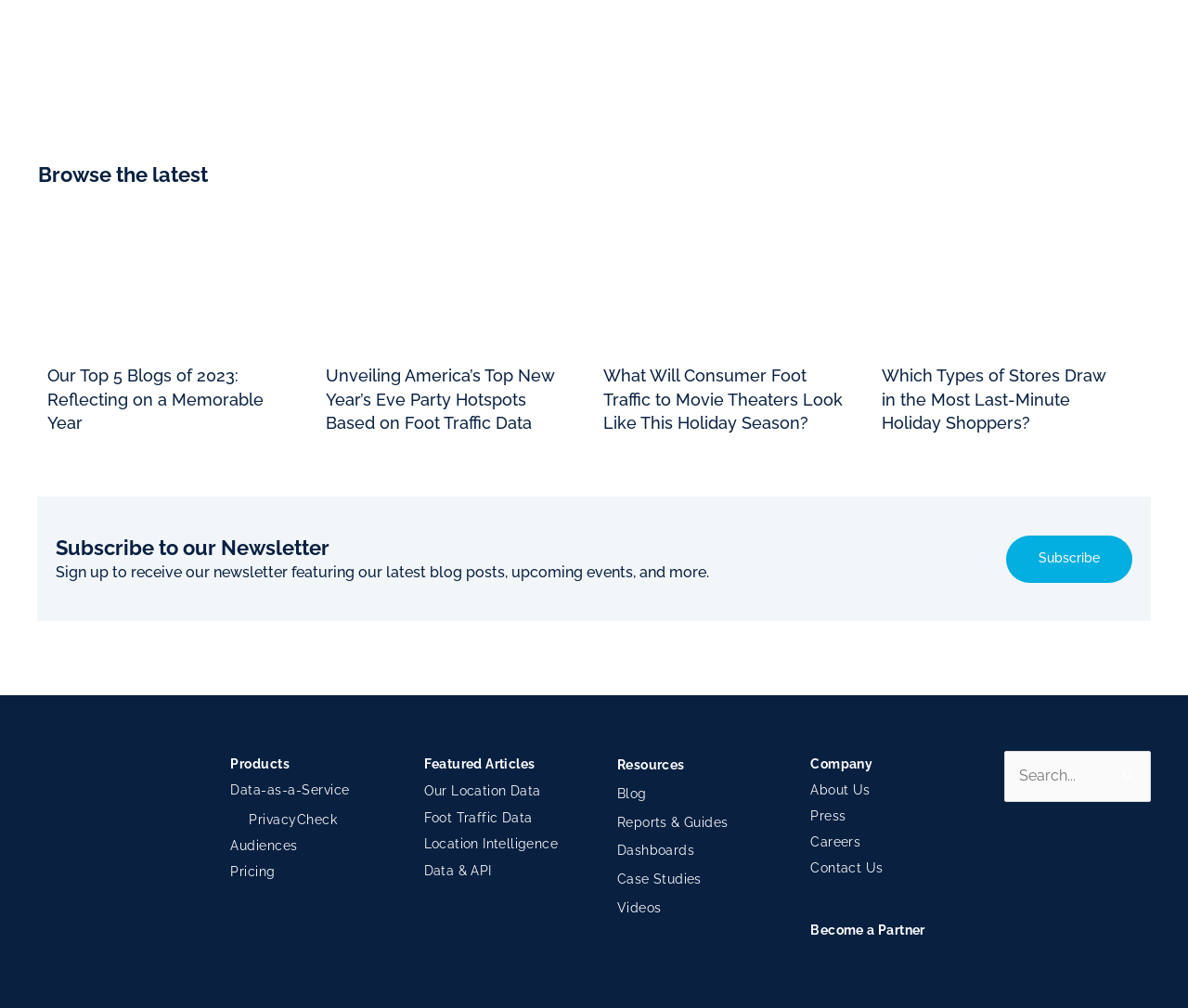How many footer widgets are there?
Based on the image, provide your answer in one word or phrase.

4